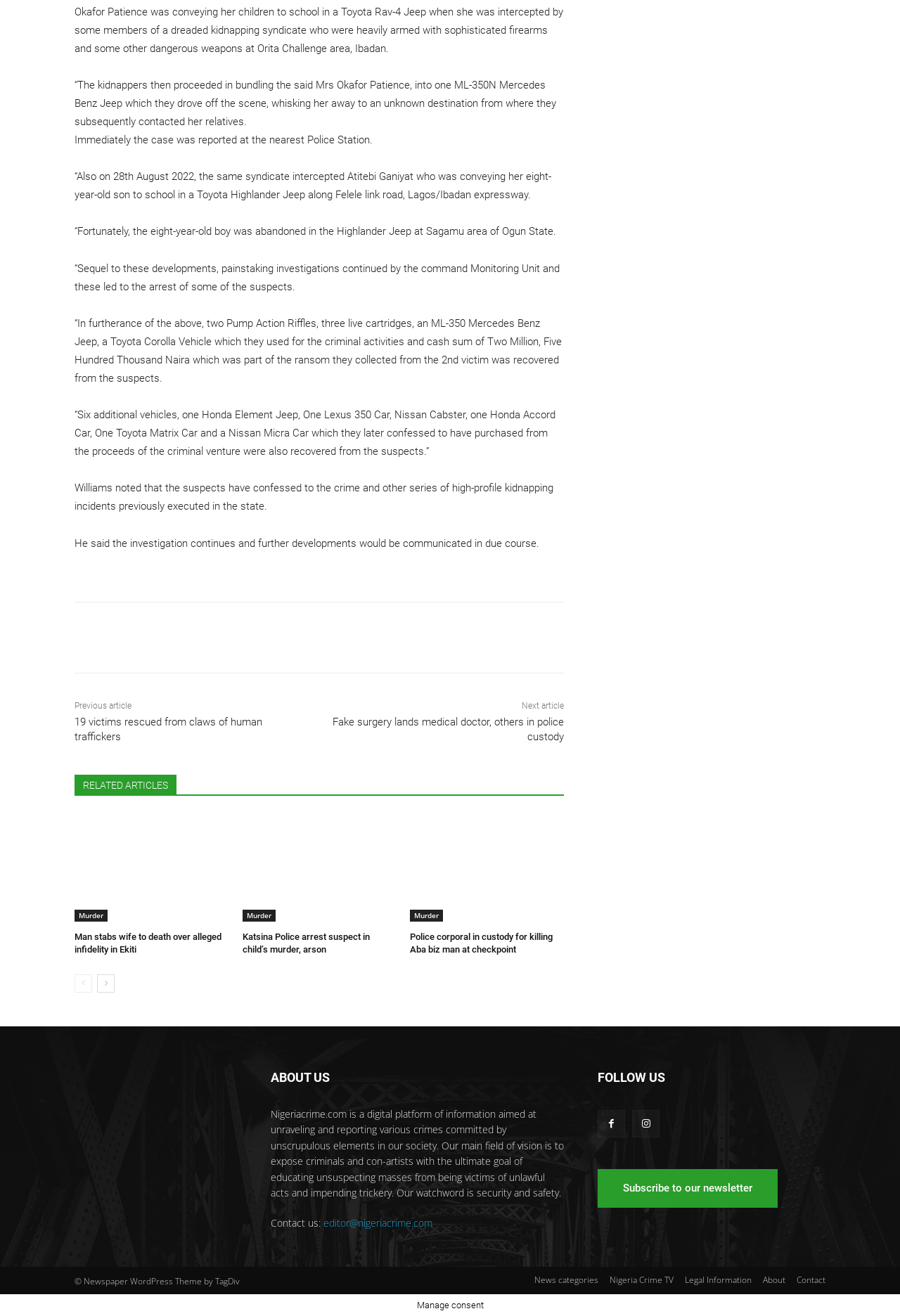Locate the bounding box coordinates of the region to be clicked to comply with the following instruction: "Read the previous article". The coordinates must be four float numbers between 0 and 1, in the form [left, top, right, bottom].

[0.083, 0.532, 0.146, 0.54]